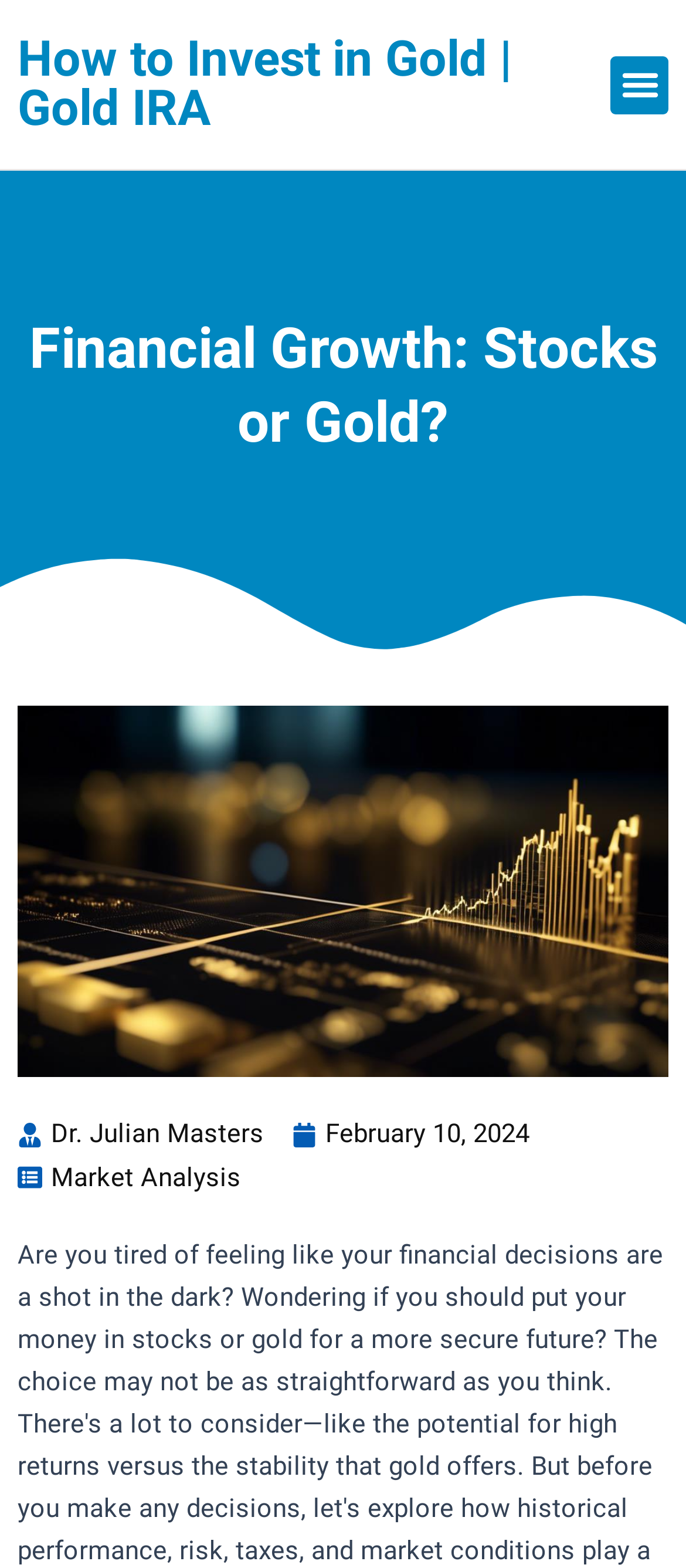When was the article published?
From the details in the image, answer the question comprehensively.

The publication date of the article is February 10, 2024, which is indicated by the link element with the text 'February 10, 2024'.